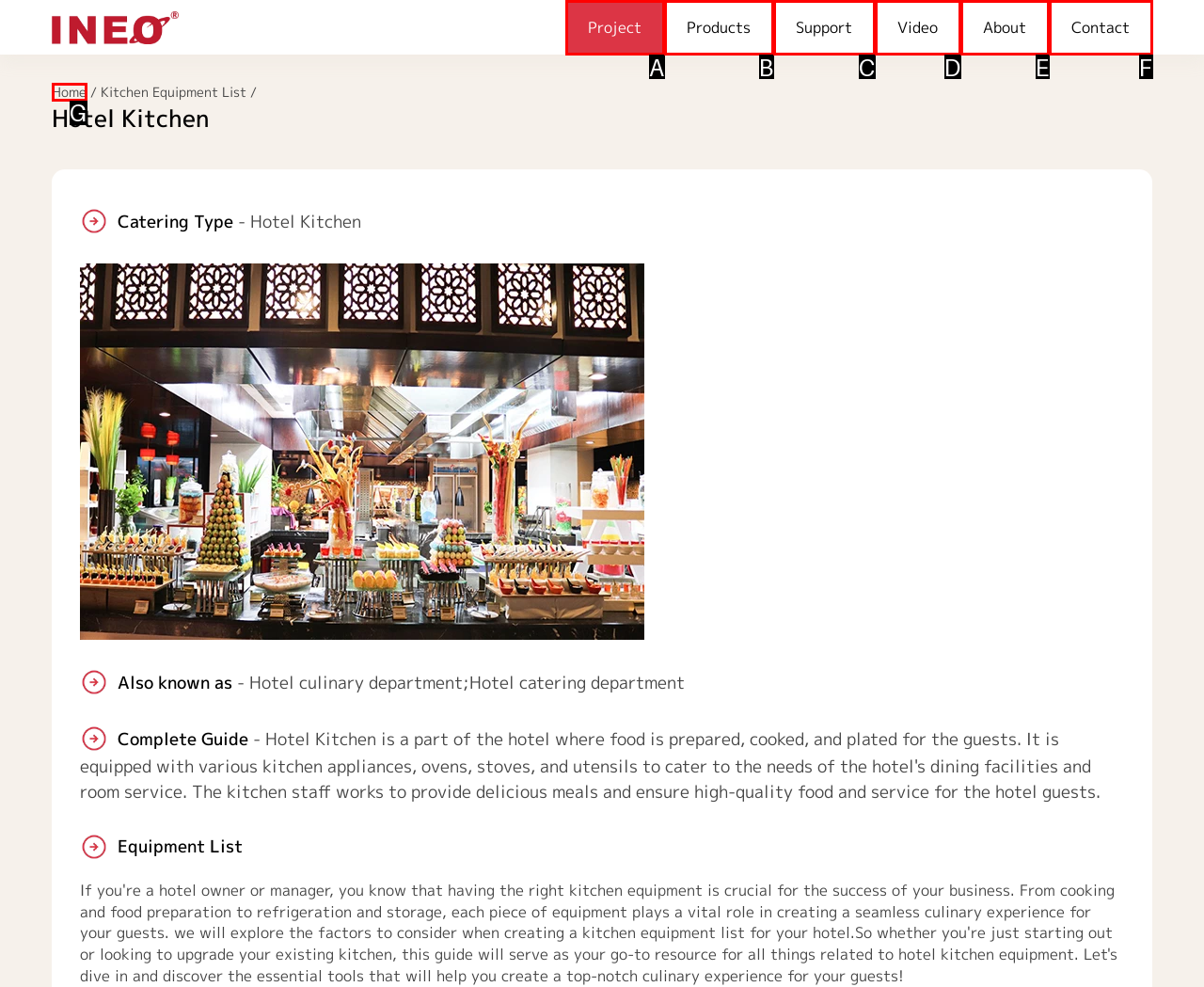Which option best describes: Project
Respond with the letter of the appropriate choice.

A